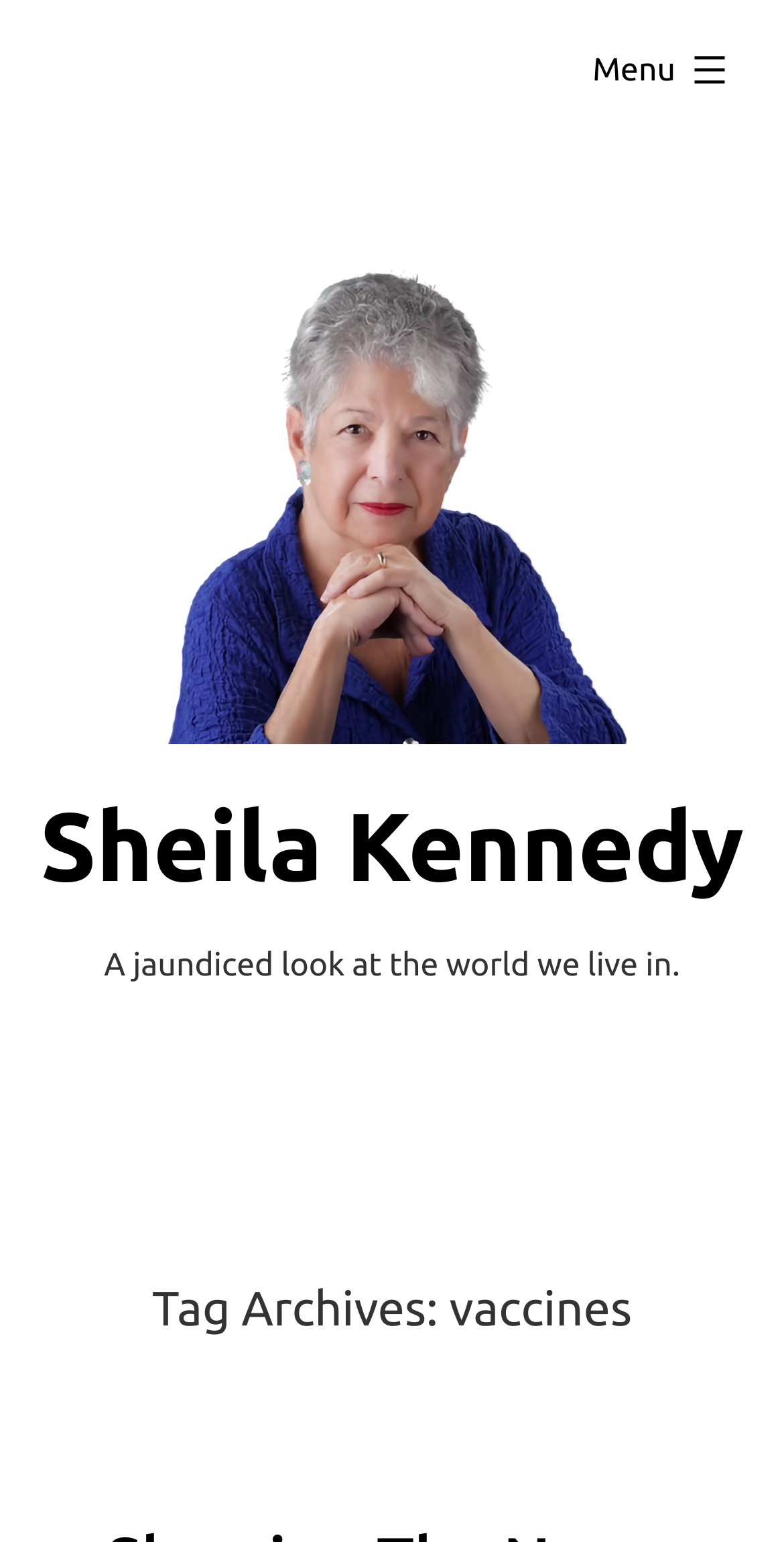What is the description of the webpage?
Please respond to the question with a detailed and informative answer.

The description of the webpage can be found in the static text element located below the author's name and image. The text reads 'A jaundiced look at the world we live in.', which suggests that the webpage provides a critical or skeptical view of the world.